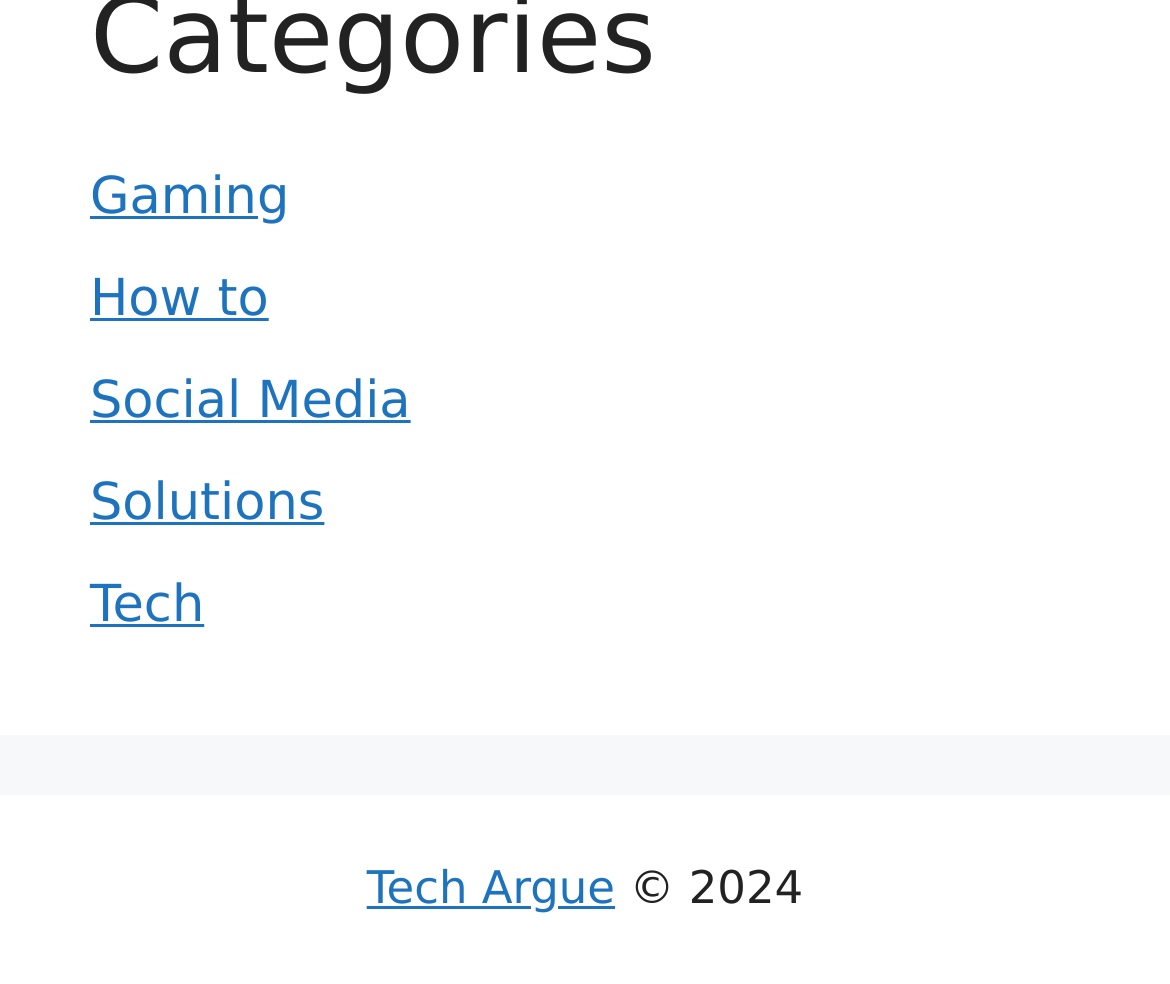Using the element description provided, determine the bounding box coordinates in the format (top-left x, top-left y, bottom-right x, bottom-right y). Ensure that all values are floating point numbers between 0 and 1. Element description: How to

[0.077, 0.273, 0.23, 0.334]